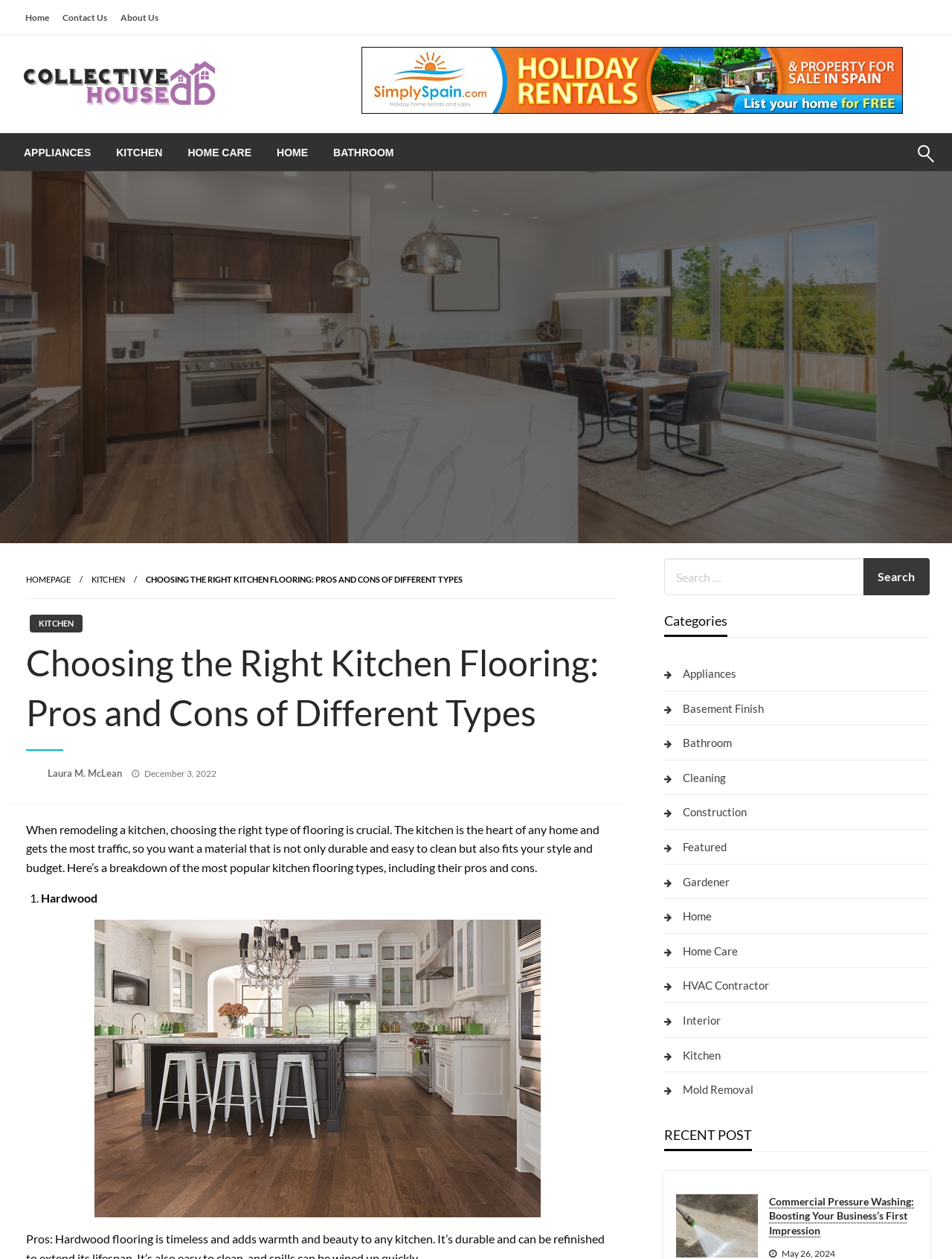Identify the webpage's primary heading and generate its text.

Collective House AB